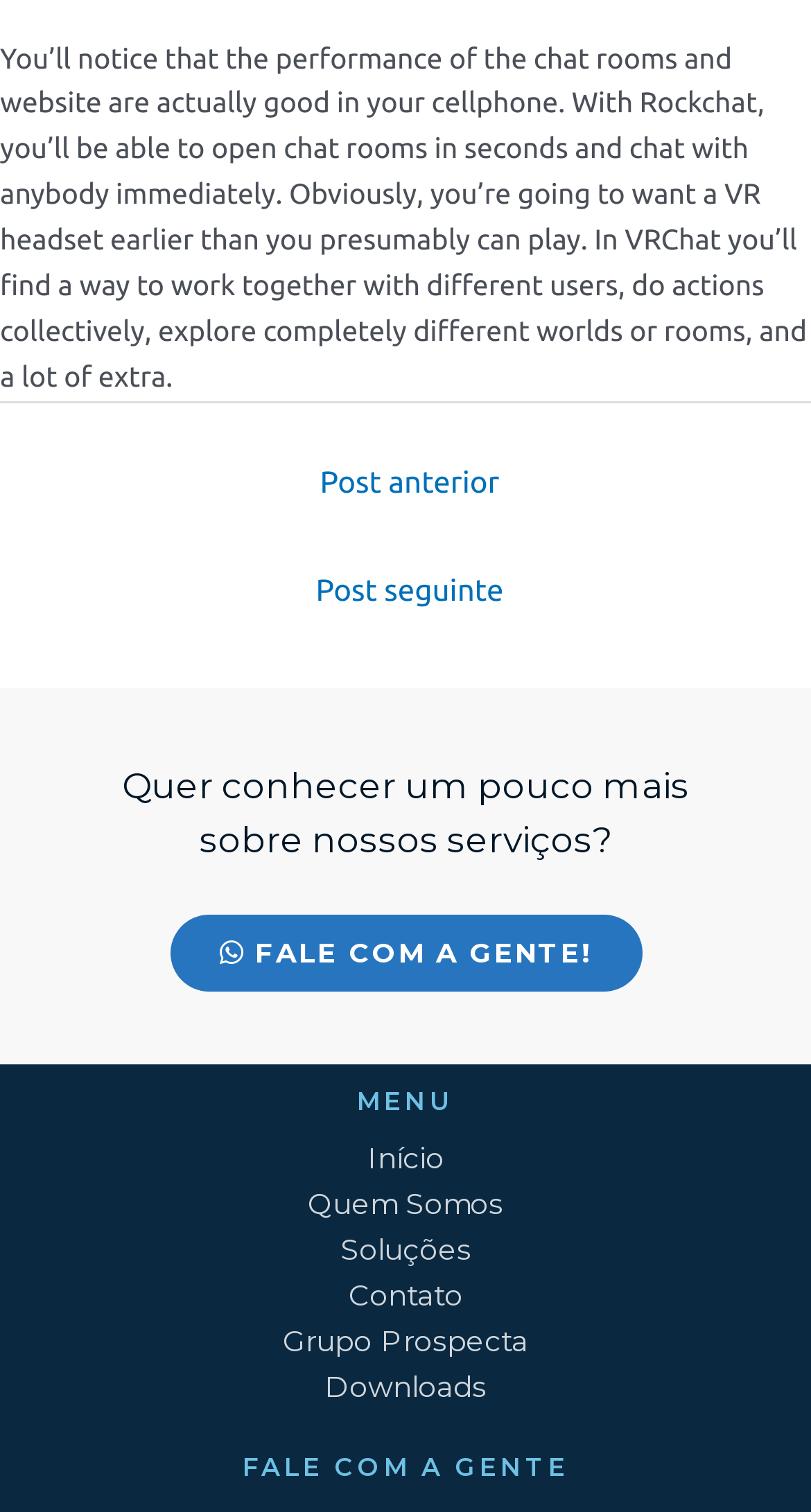Please provide a brief answer to the question using only one word or phrase: 
What is the position of the 'Posts' navigation element on the webpage?

Top